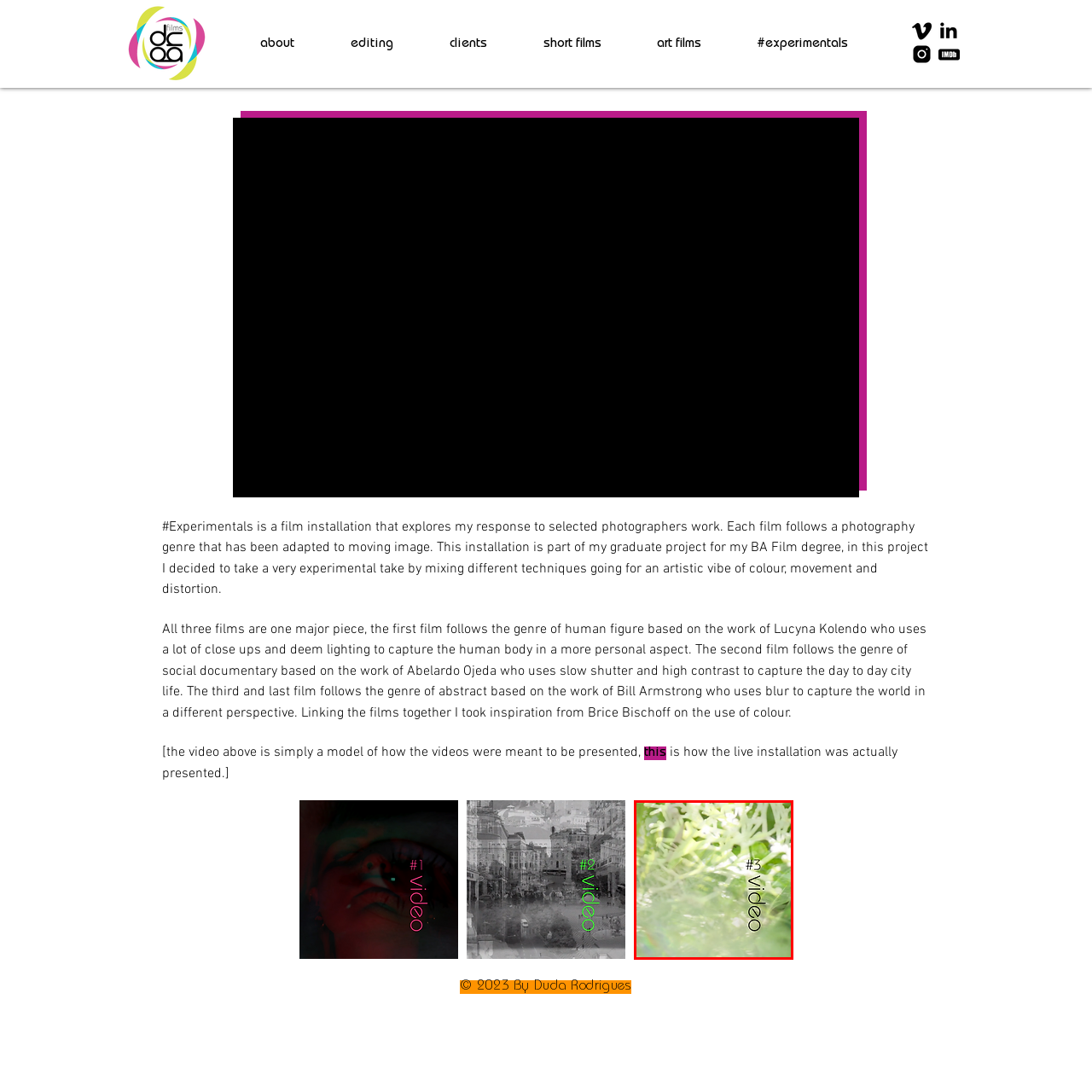What is the theme of the artistic installation?
Please closely examine the image within the red bounding box and provide a detailed answer based on the visual information.

The caption explains that the design incorporates delicate textures and a blend of organic elements, symbolizing the merging of nature and art, which is the central theme of the installation.